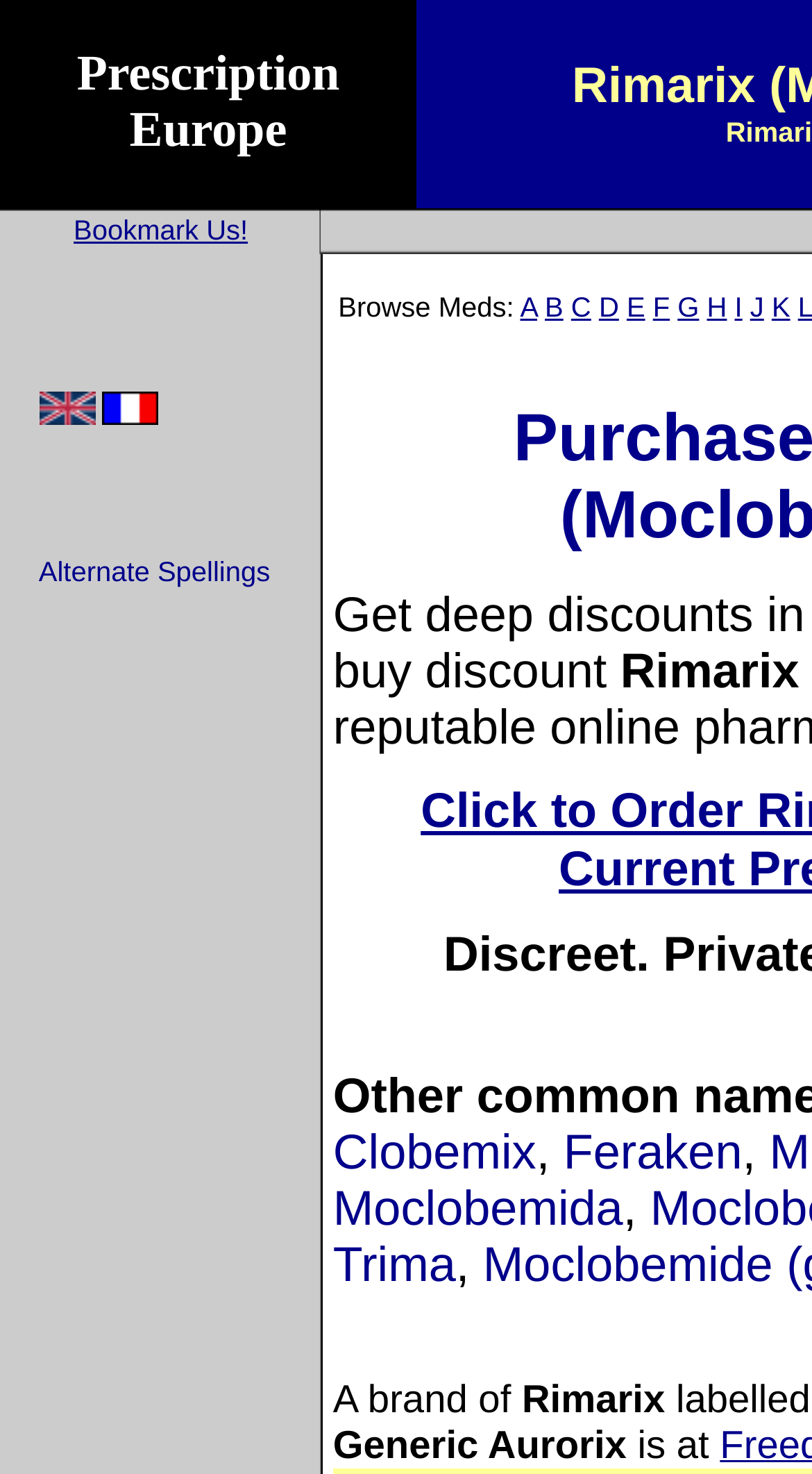Please identify the primary heading on the webpage and return its text.

Purchase Rimarix (Moclobemide)